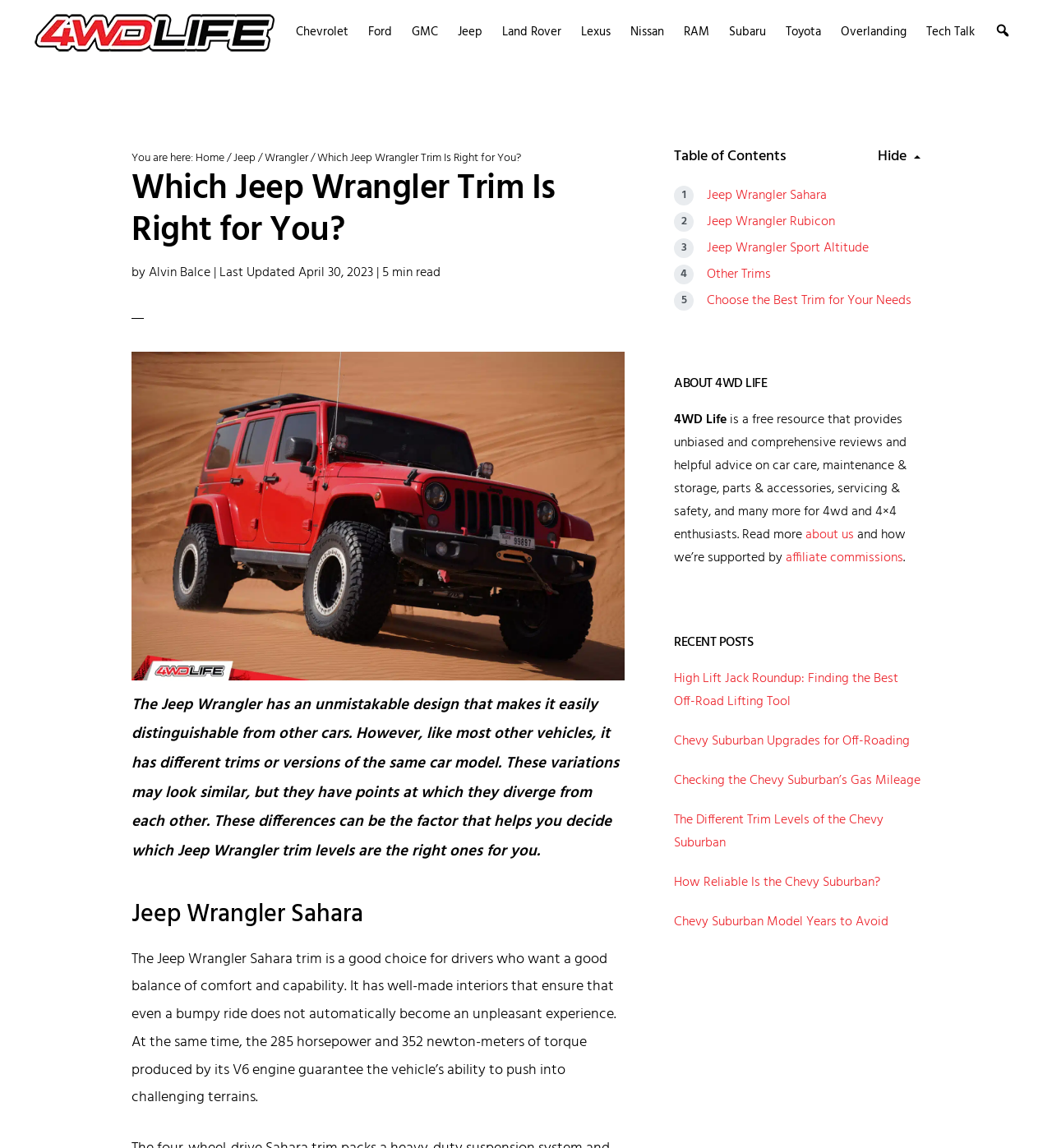Detail the various sections and features of the webpage.

This webpage is about choosing the right Jeep Wrangler trim level. At the top, there is a navigation menu with links to different car brands, including Chevrolet, Ford, GMC, Jeep, Land Rover, Lexus, Nissan, RAM, Subaru, and Toyota. Below the navigation menu, there is a header section with the website's logo, "4WD Life", and a search button.

The main content of the webpage is divided into two sections. On the left side, there is a breadcrumb trail showing the current page's location, which is "Home > Jeep > Wrangler > Which Jeep Wrangler Trim Is Right for You?". Below the breadcrumb trail, there is a heading that reads "Which Jeep Wrangler Trim Is Right for You?" followed by a brief introduction to the Jeep Wrangler and its different trim levels.

The main article is divided into sections, each describing a specific trim level, such as the Jeep Wrangler Sahara, Rubicon, and Sport Altitude. Each section has a heading and a brief description of the trim level's features and capabilities.

On the right side of the webpage, there is a sidebar with several sections. The top section is a table of contents that links to different parts of the article. Below the table of contents, there are sections about the website "4WD Life", including a brief description, a link to the "About Us" page, and a section on recent posts, which lists several articles related to off-roading and car maintenance.

At the bottom of the webpage, there is a footer section with a copyright notice and a link to the website's homepage.